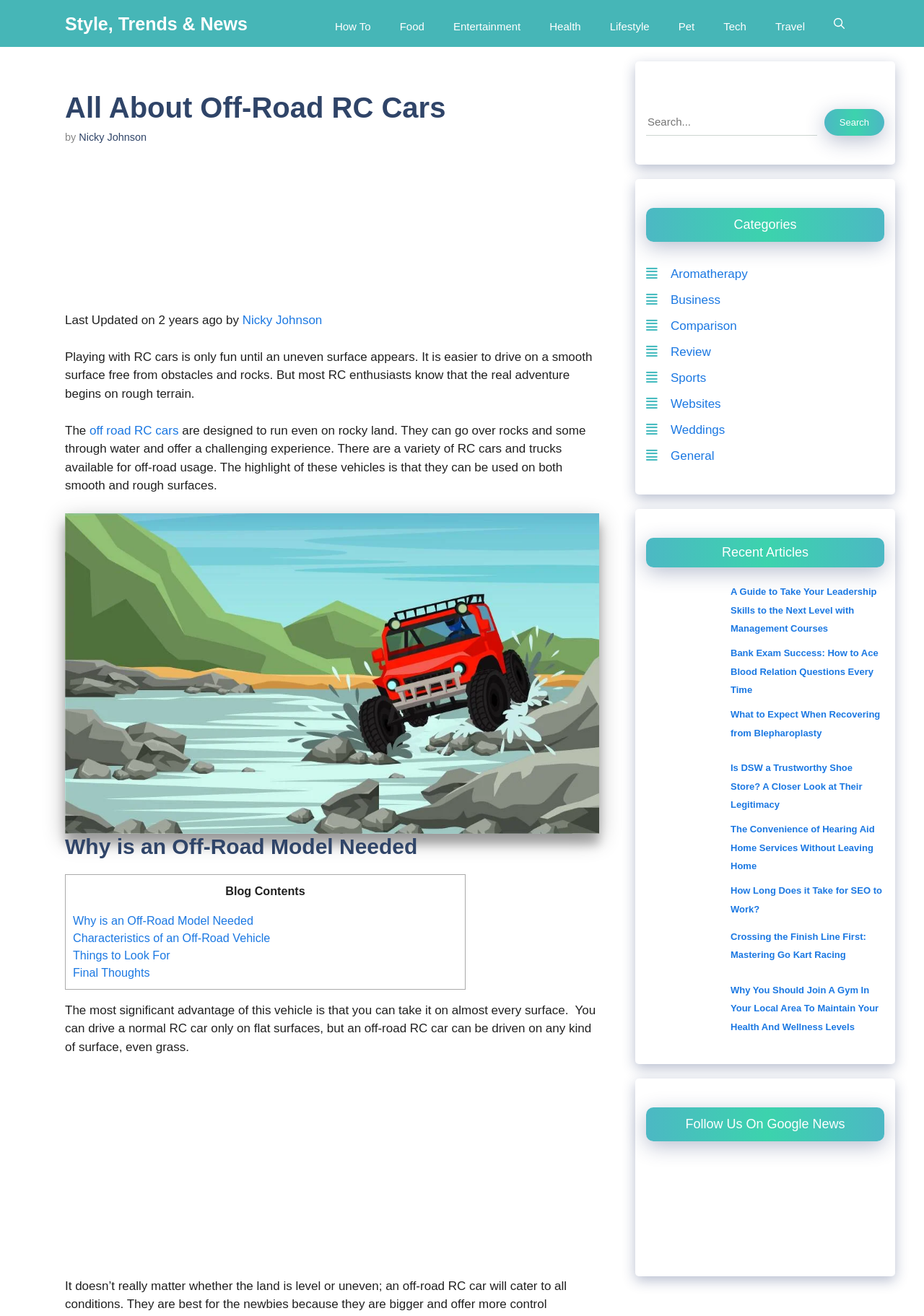What is the purpose of off-road RC cars?
Using the details from the image, give an elaborate explanation to answer the question.

I determined the purpose of off-road RC cars by reading the text 'The most significant advantage of this vehicle is that you can take it on almost every surface. You can drive a normal RC car only on flat surfaces, but an off-road RC car can be driven on any kind of surface, even grass.' which explains the advantage of off-road RC cars.